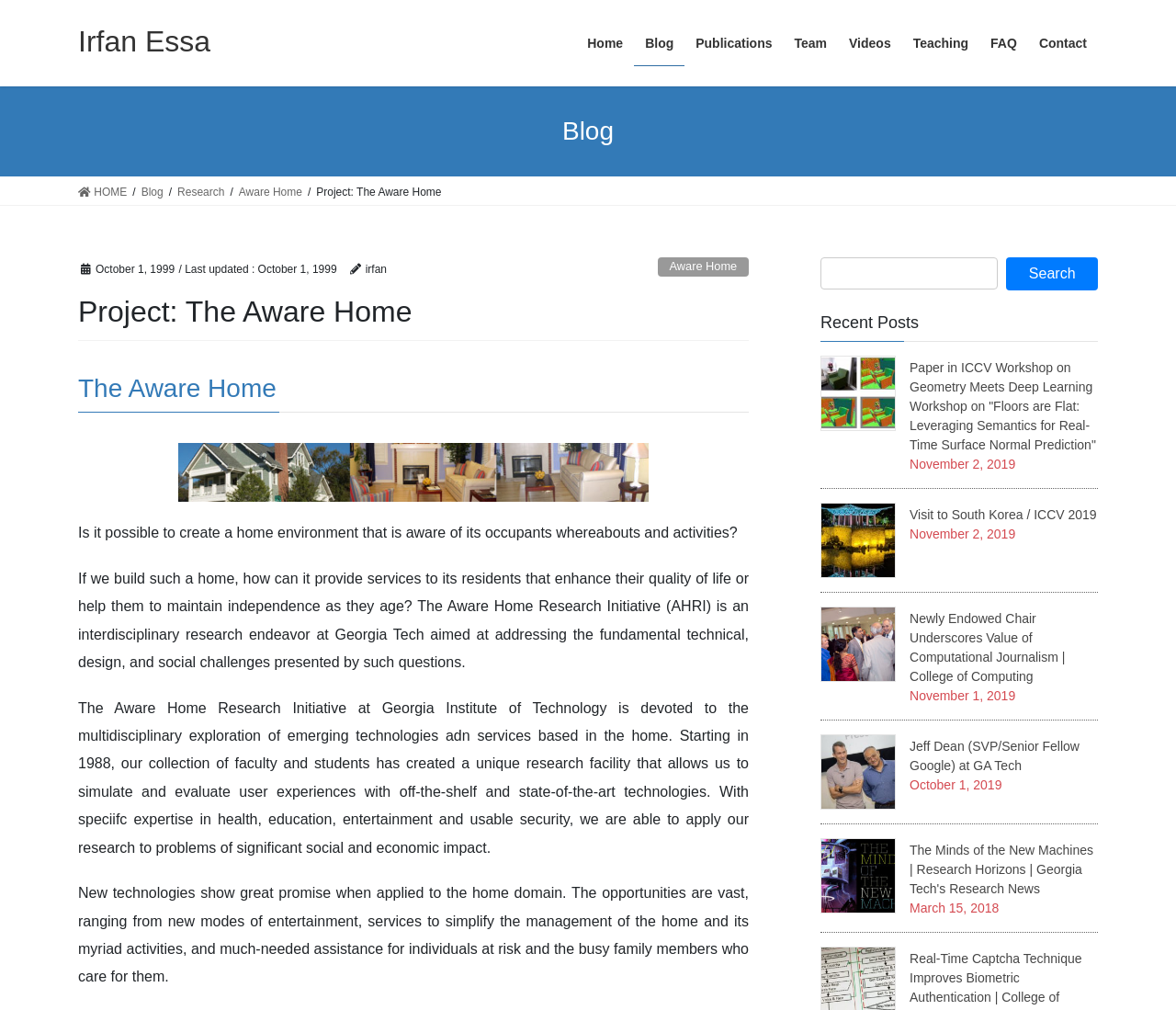Summarize the contents and layout of the webpage in detail.

The webpage is about the Aware Home Research Initiative at Georgia Tech, a project focused on creating a home environment that is aware of its occupants' whereabouts and activities. The page has a navigation menu at the top with links to different sections, including Home, Blog, Publications, Team, Videos, Teaching, and FAQ.

Below the navigation menu, there is a header section with the title "Project: The Aware Home" and a subheading "The Aware Home." There is also an image on the right side of the header section.

The main content of the page is divided into two columns. The left column has a series of paragraphs that introduce the Aware Home Research Initiative, its goals, and its focus areas, including health, education, entertainment, and usable security. The text explains how the initiative aims to address the technical, design, and social challenges of creating a smart home environment.

The right column has a search bar at the top, followed by a section titled "Recent Posts." This section lists several blog posts with links to their respective pages. Each post has a title, a brief description, and a date. The posts are listed in reverse chronological order, with the most recent post at the top.

There are a total of 7 blog posts listed, with dates ranging from November 2, 2019, to March 15, 2018. The posts have titles such as "Paper in ICCV Workshop on Geometry Meets Deep Learning Workshop on 'Floors are Flat: Leveraging Semantics for Real-Time Surface Normal Prediction'" and "The Minds of the New Machines | Research Horizons | Georgia Tech's Research News." Some of the posts have accompanying images.

Overall, the webpage provides an overview of the Aware Home Research Initiative and its goals, as well as a list of recent blog posts related to the project.